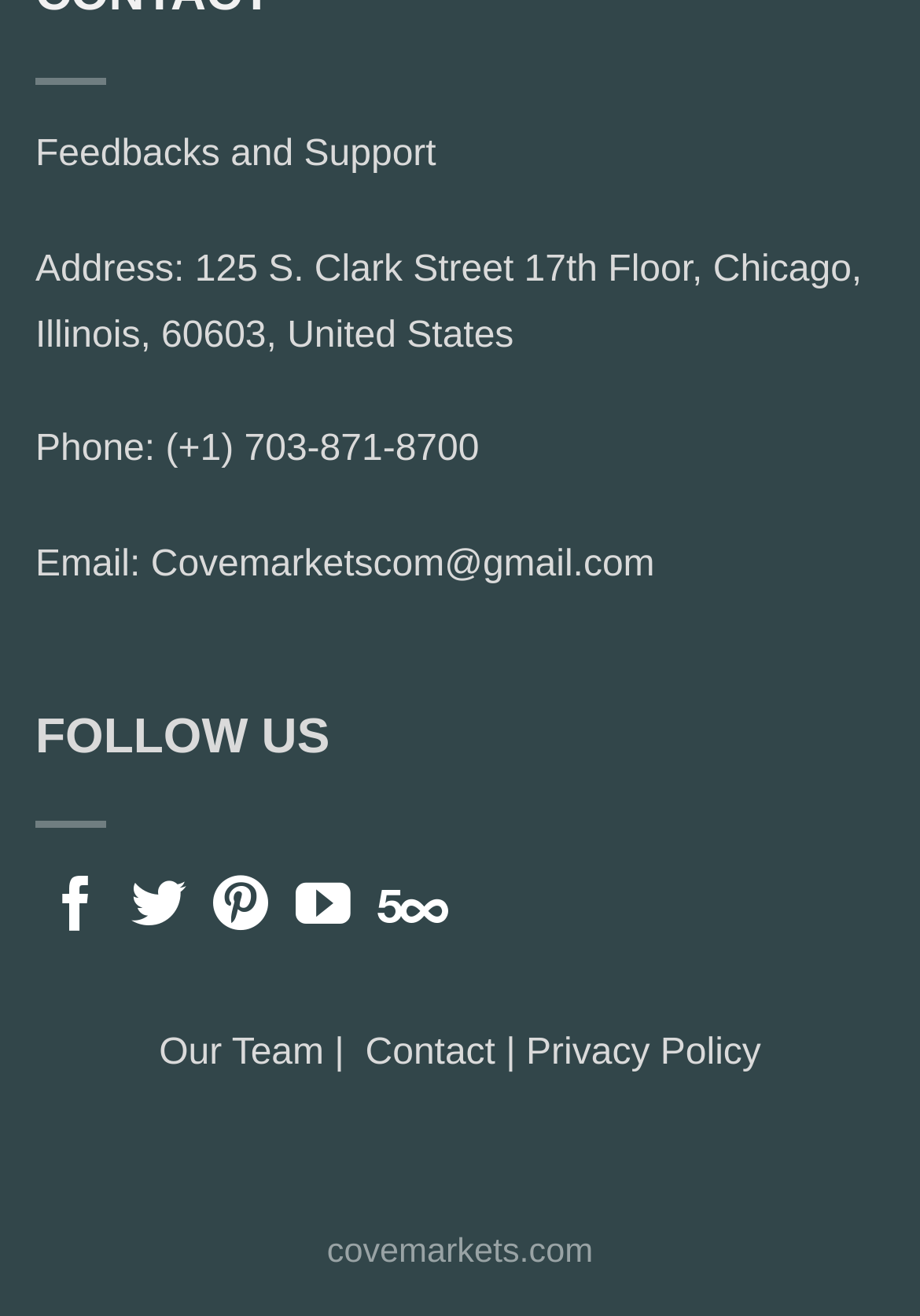How many social media platforms can you follow the company on?
Provide a well-explained and detailed answer to the question.

I counted the number of social media links under the 'FOLLOW US' heading and found that there are 5 links to follow the company on Facebook, Twitter, Pinterest, YouTube, and 500px.